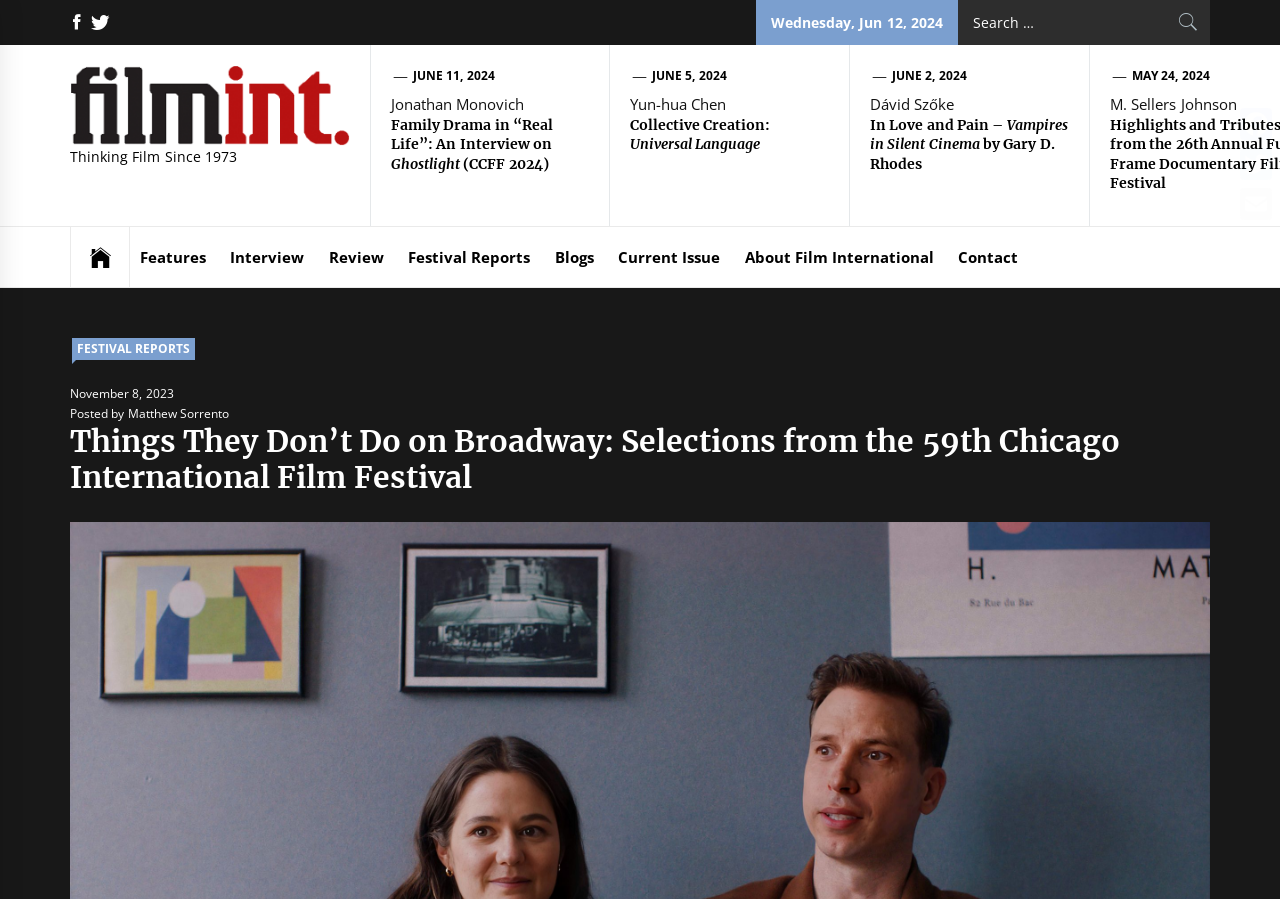Respond to the question below with a single word or phrase: What is the name of the film festival mentioned on the webpage?

Chicago International Film Festival